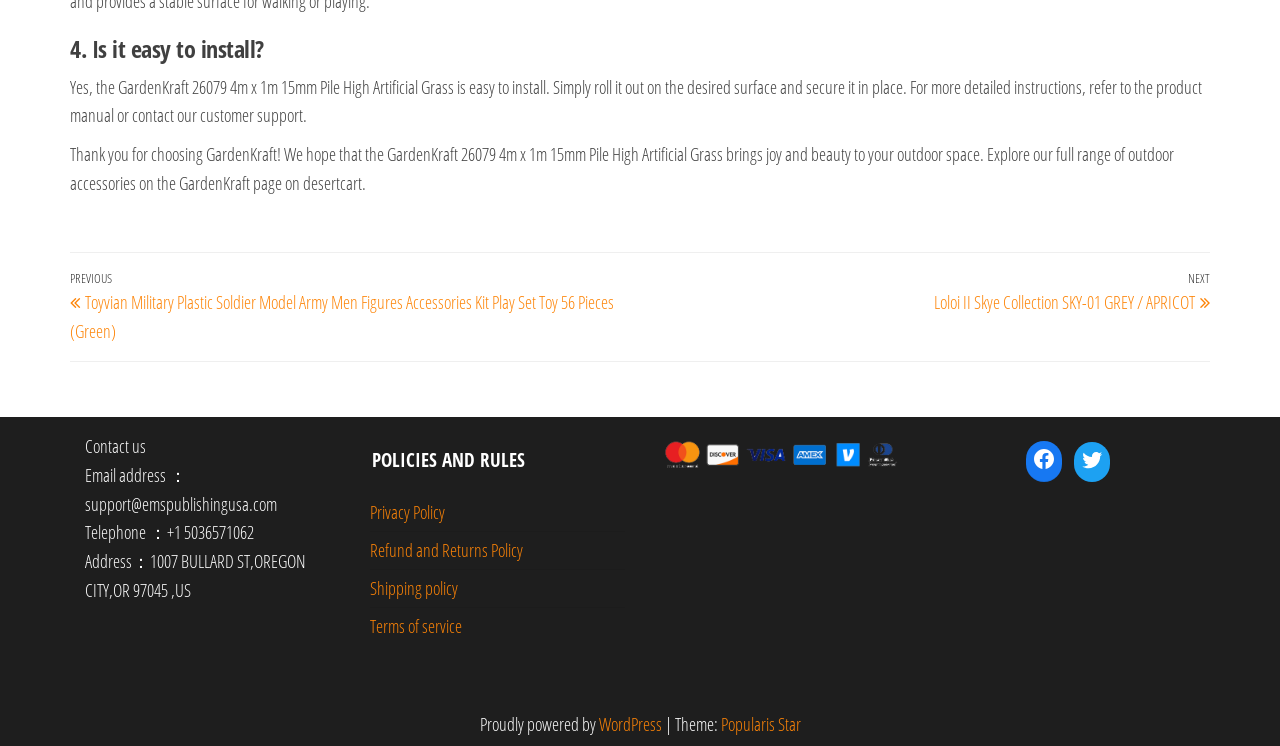Identify the bounding box coordinates of the element to click to follow this instruction: 'Follow on Facebook'. Ensure the coordinates are four float values between 0 and 1, provided as [left, top, right, bottom].

[0.801, 0.591, 0.829, 0.639]